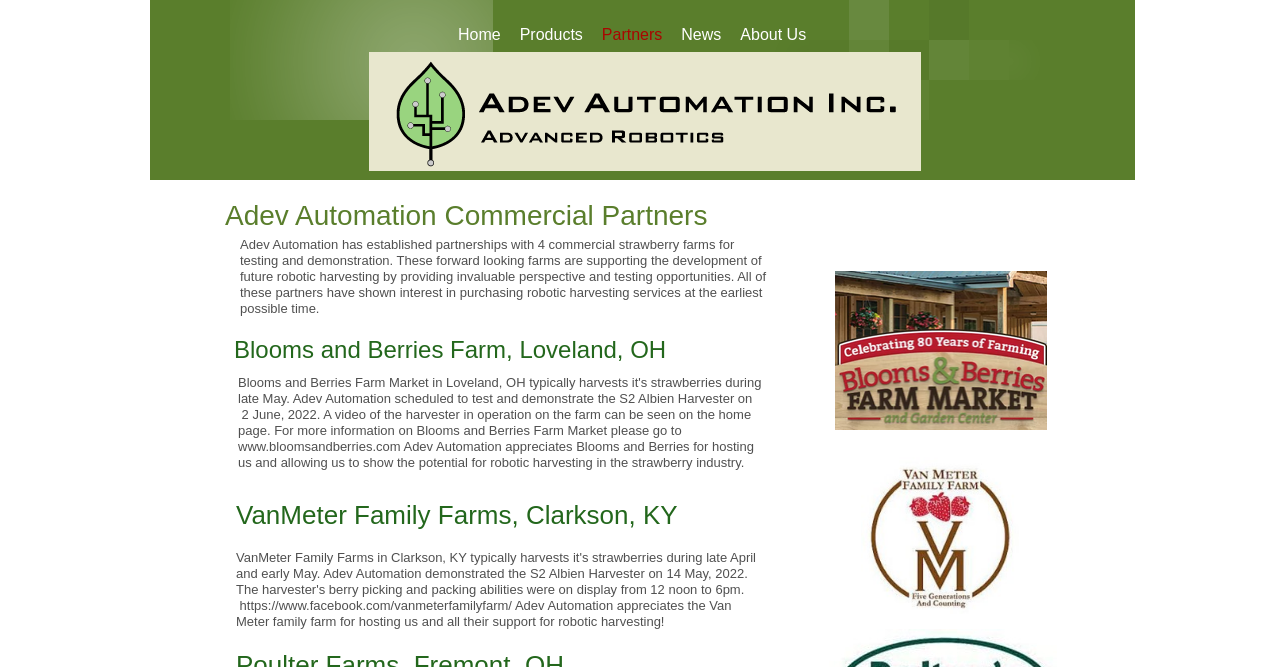What social media platform is linked to VanMeter Family Farms?
Please give a detailed and thorough answer to the question, covering all relevant points.

The webpage provides a link to VanMeter Family Farms' Facebook page, indicating that they have a presence on the social media platform.